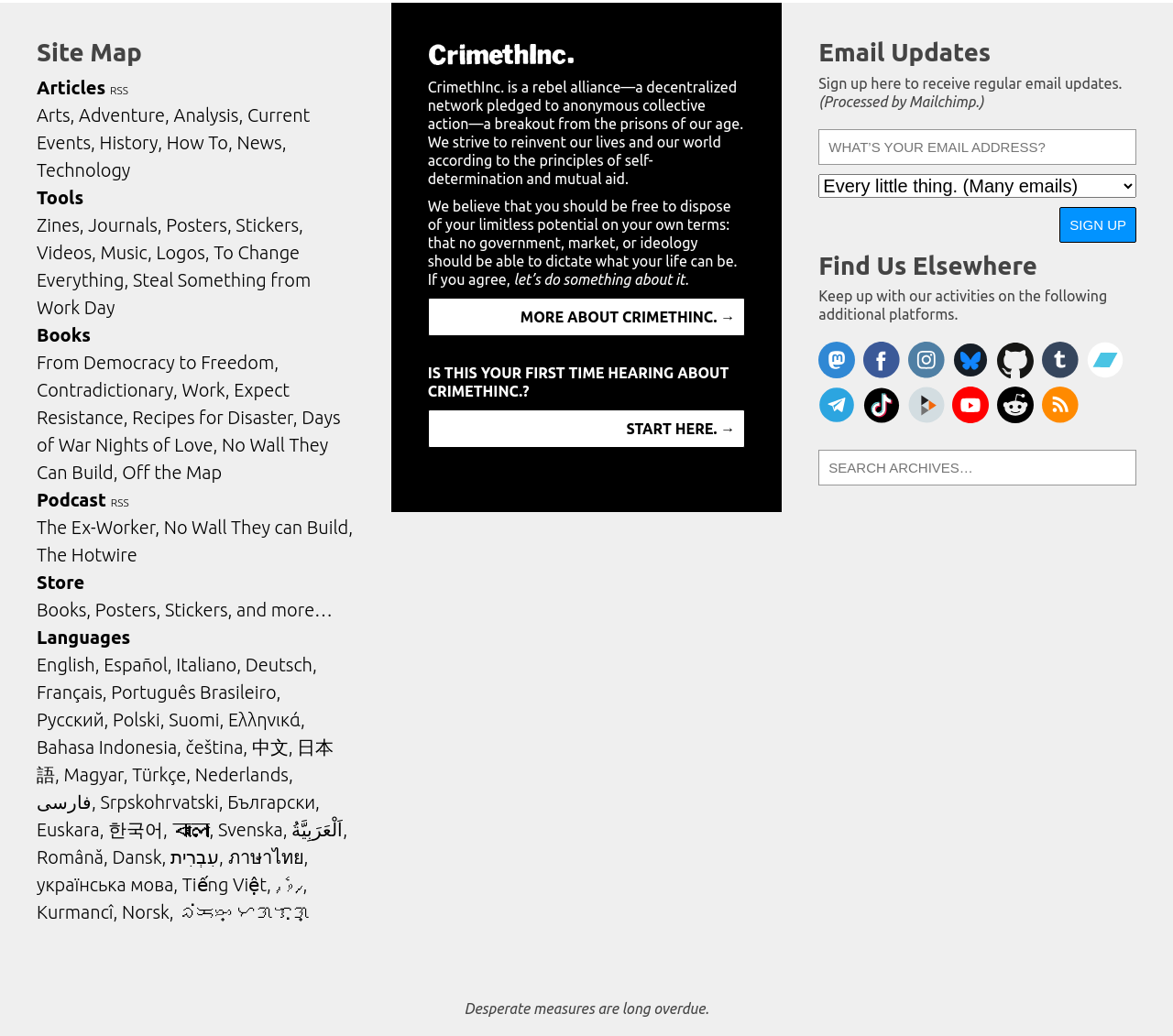Identify the bounding box coordinates necessary to click and complete the given instruction: "Browse Store".

[0.031, 0.551, 0.072, 0.572]